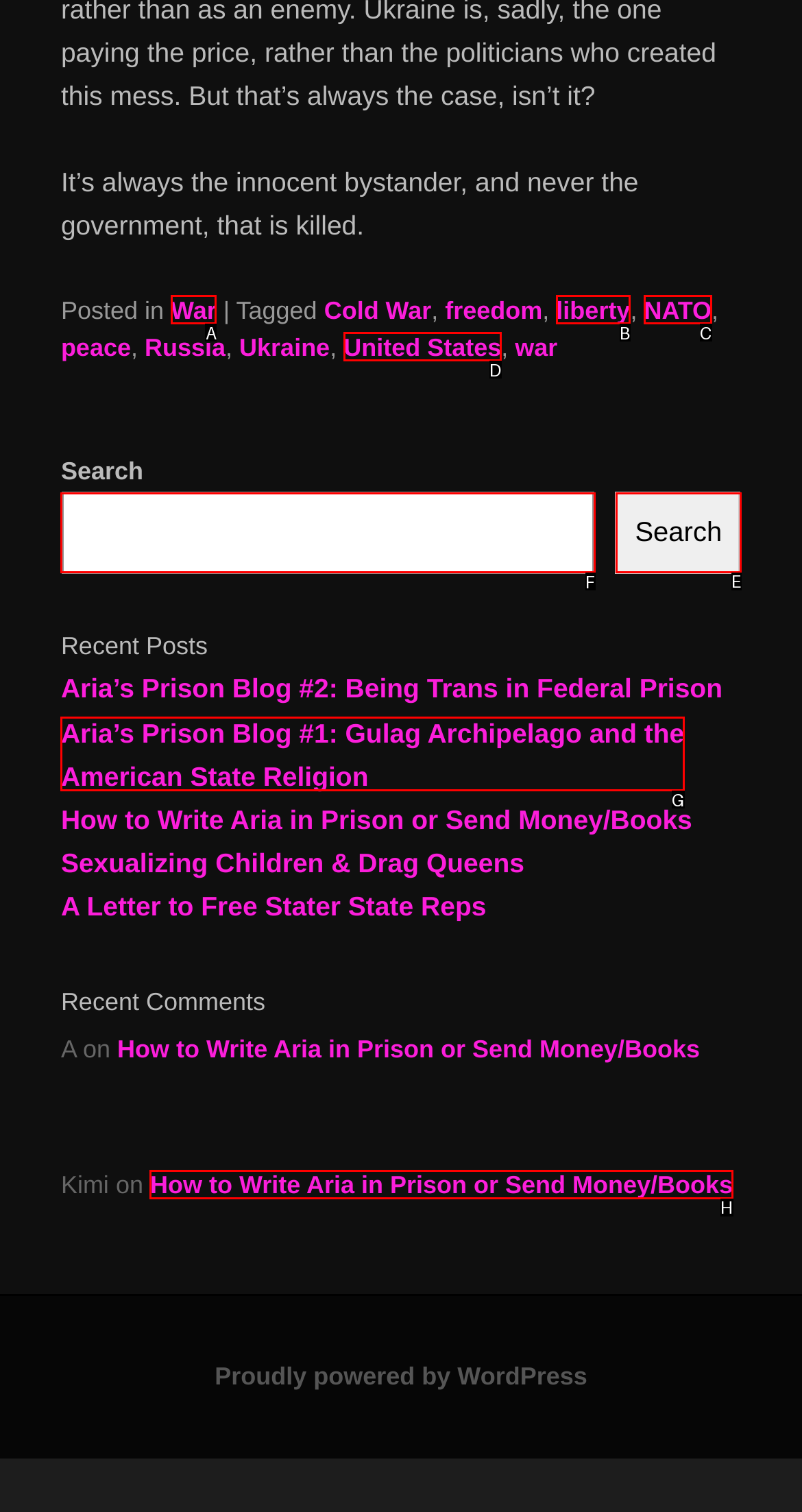Determine the letter of the element to click to accomplish this task: Search for something. Respond with the letter.

F